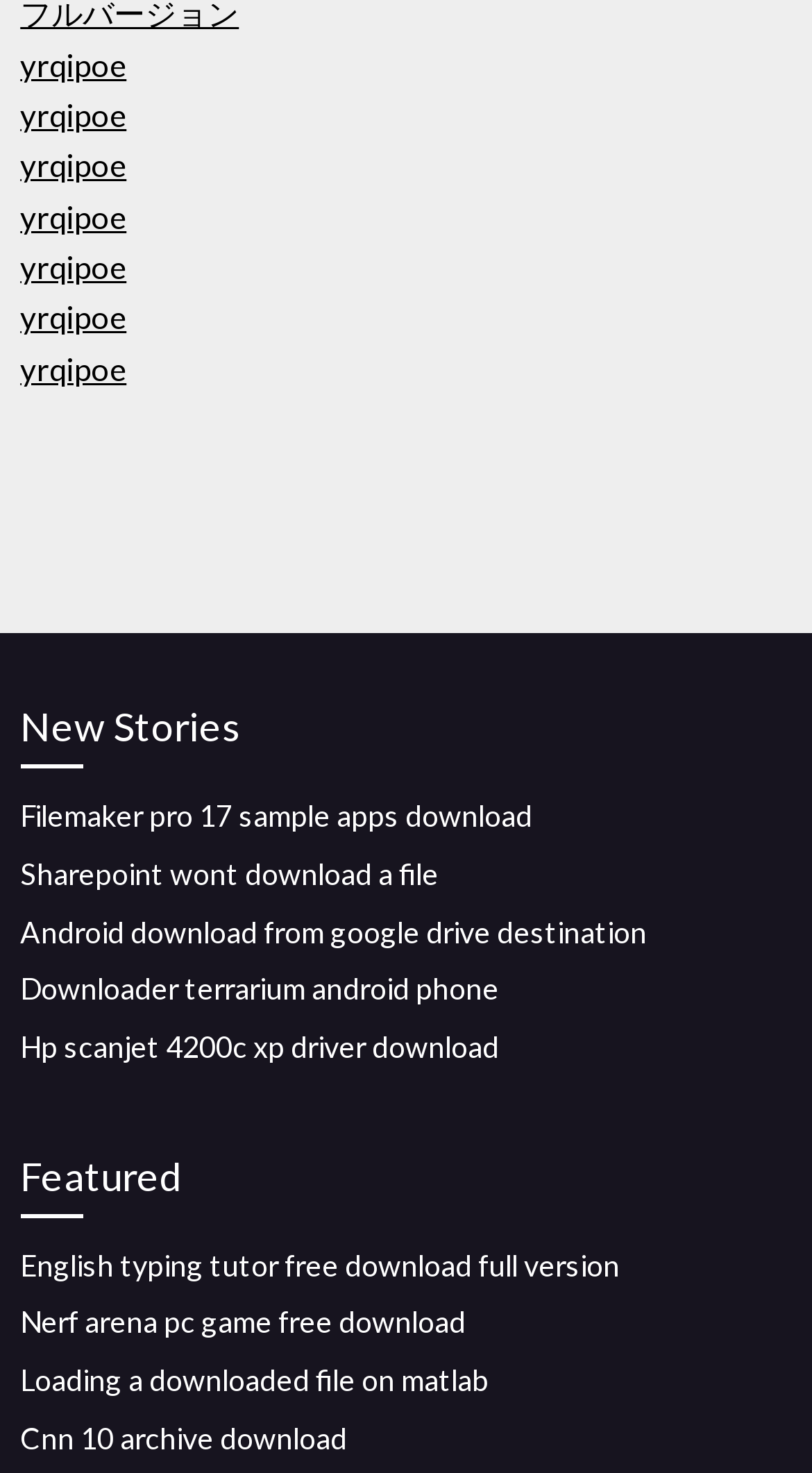Provide the bounding box coordinates of the section that needs to be clicked to accomplish the following instruction: "View 'New Stories'."

[0.025, 0.472, 0.975, 0.522]